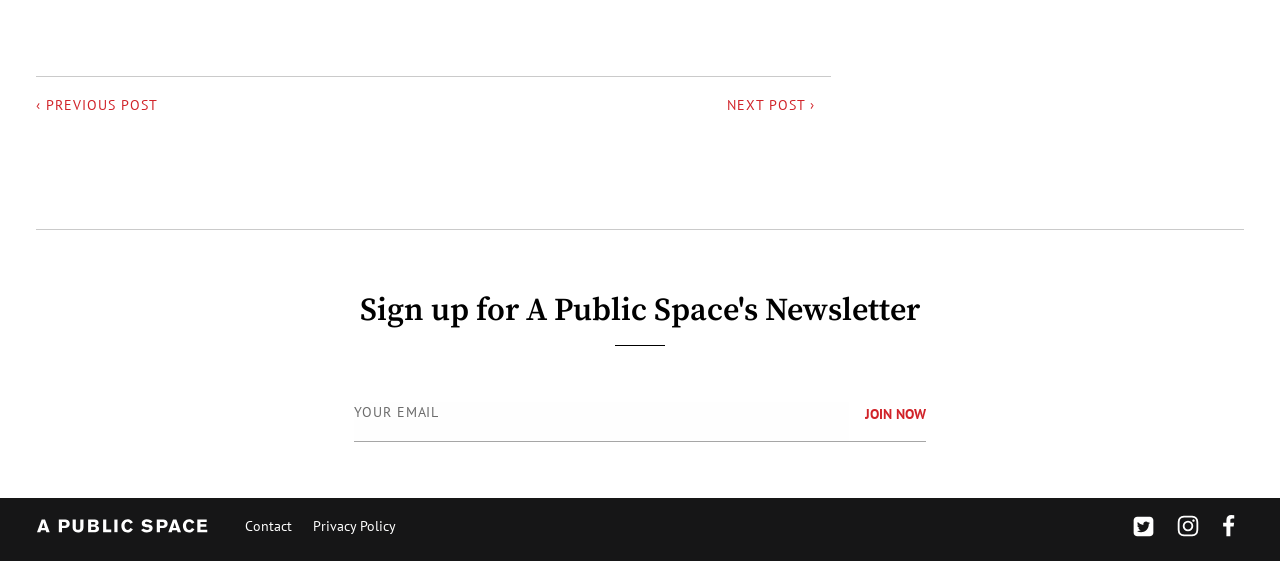How many social media platforms are linked?
Refer to the image and offer an in-depth and detailed answer to the question.

There are links to Twitter, Instagram, and Facebook, each with an accompanying image, indicating that the website is connected to three social media platforms.